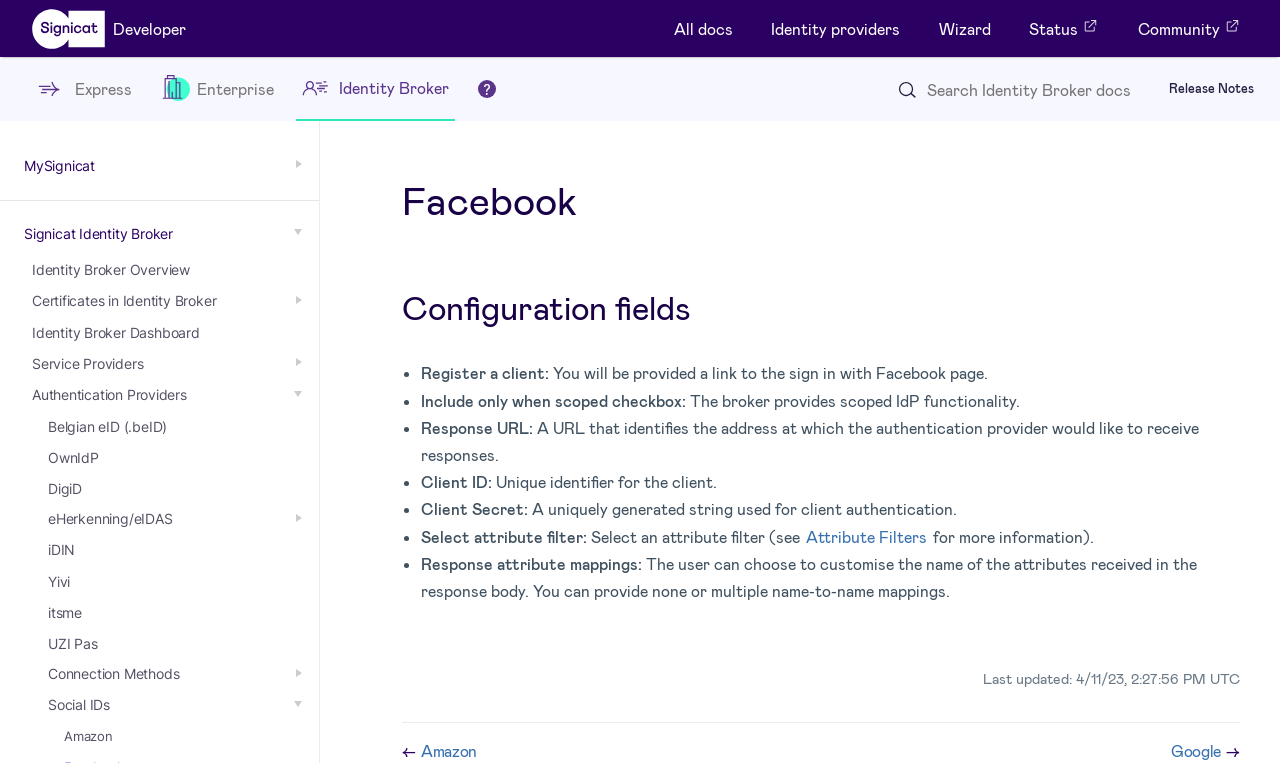Identify the bounding box coordinates of the element to click to follow this instruction: 'Take the Wizard'. Ensure the coordinates are four float values between 0 and 1, provided as [left, top, right, bottom].

[0.38, 0.748, 0.458, 0.771]